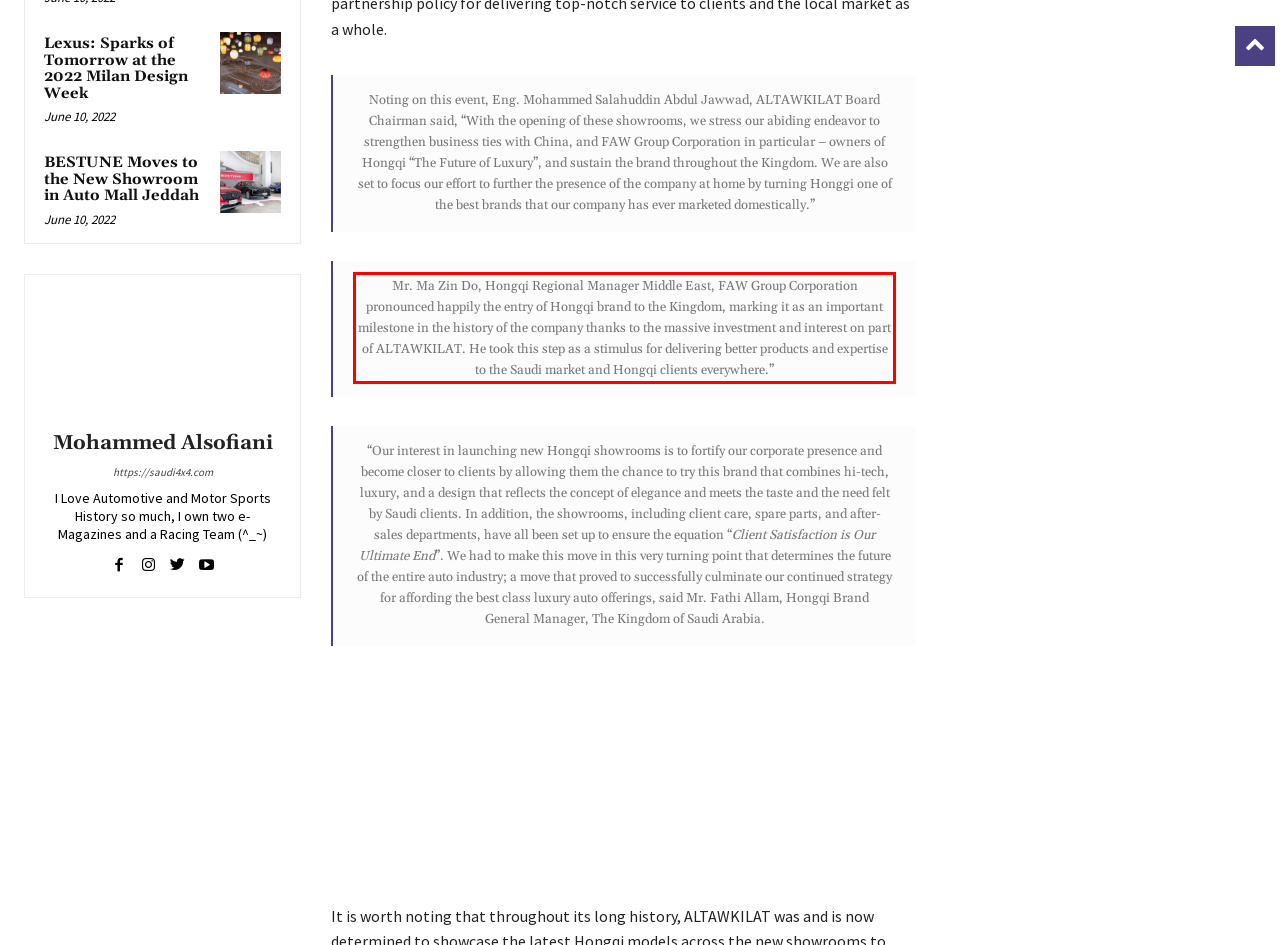Given the screenshot of a webpage, identify the red rectangle bounding box and recognize the text content inside it, generating the extracted text.

Mr. Ma Zin Do, Hongqi Regional Manager Middle East, FAW Group Corporation pronounced happily the entry of Hongqi brand to the Kingdom, marking it as an important milestone in the history of the company thanks to the massive investment and interest on part of ALTAWKILAT. He took this step as a stimulus for delivering better products and expertise to the Saudi market and Hongqi clients everywhere.”